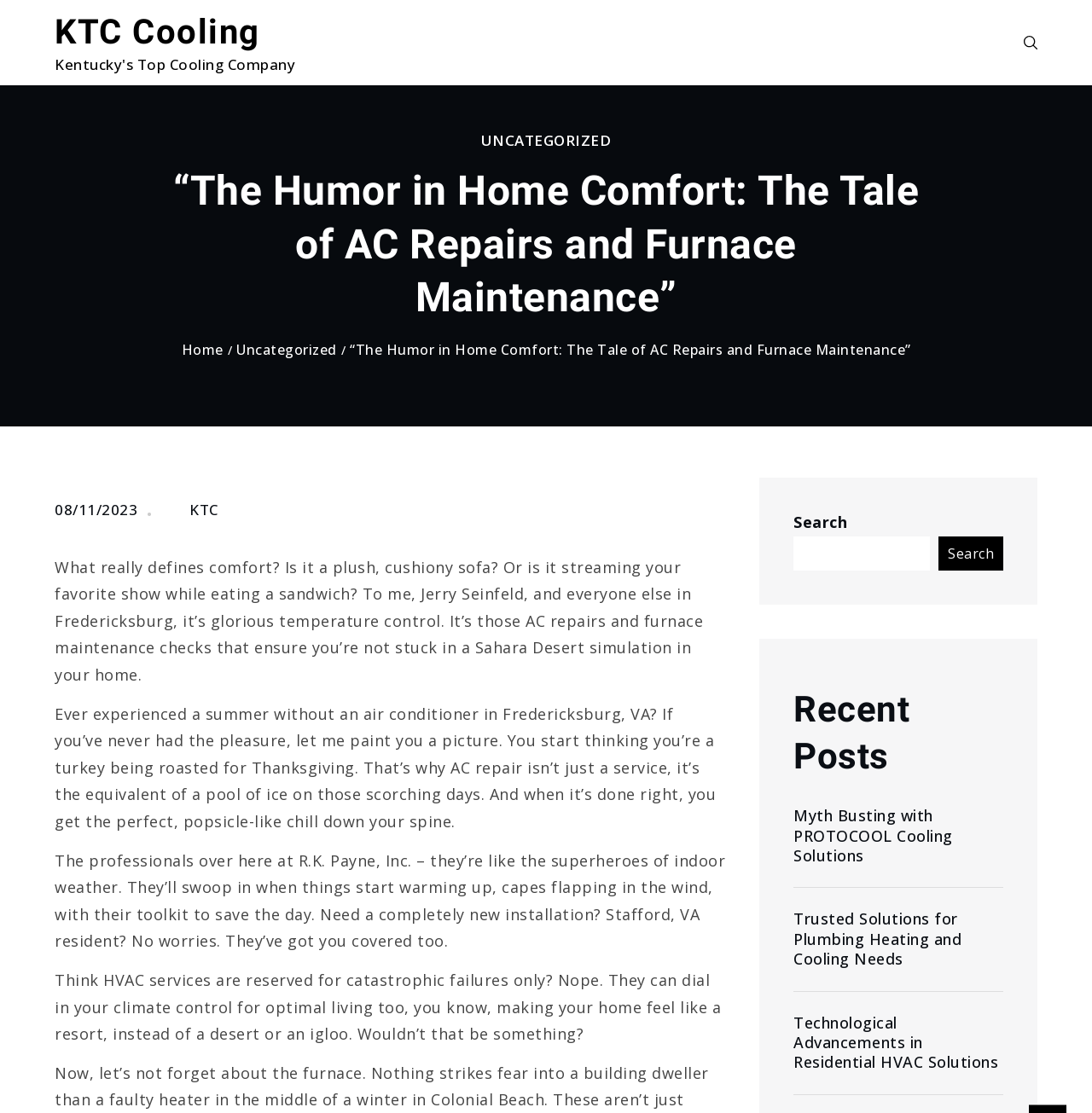Locate and extract the headline of this webpage.

“The Humor in Home Comfort: The Tale of AC Repairs and Furnace Maintenance”